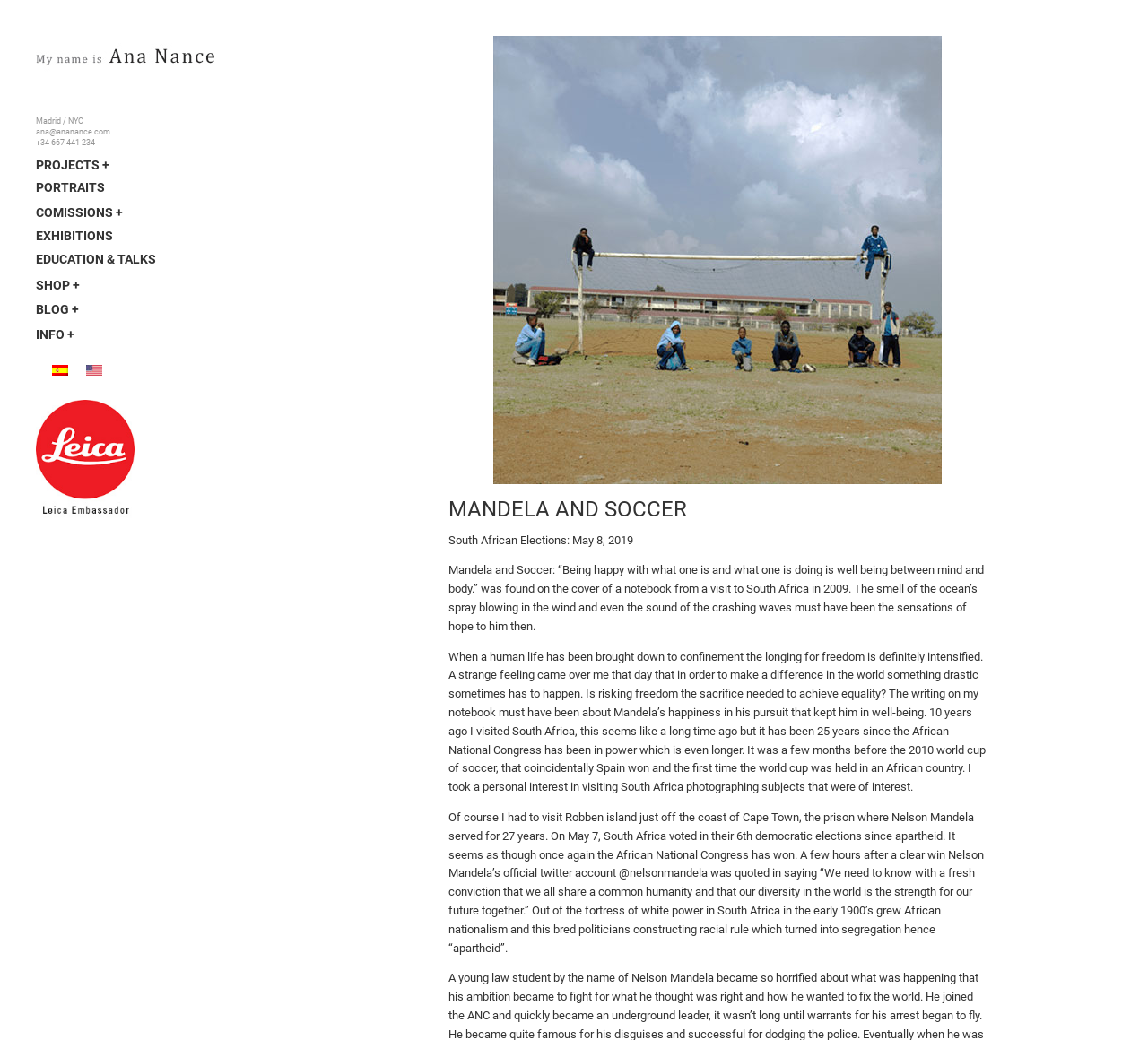Please determine the bounding box coordinates of the clickable area required to carry out the following instruction: "Click on the AnaNance link". The coordinates must be four float numbers between 0 and 1, represented as [left, top, right, bottom].

[0.031, 0.034, 0.188, 0.112]